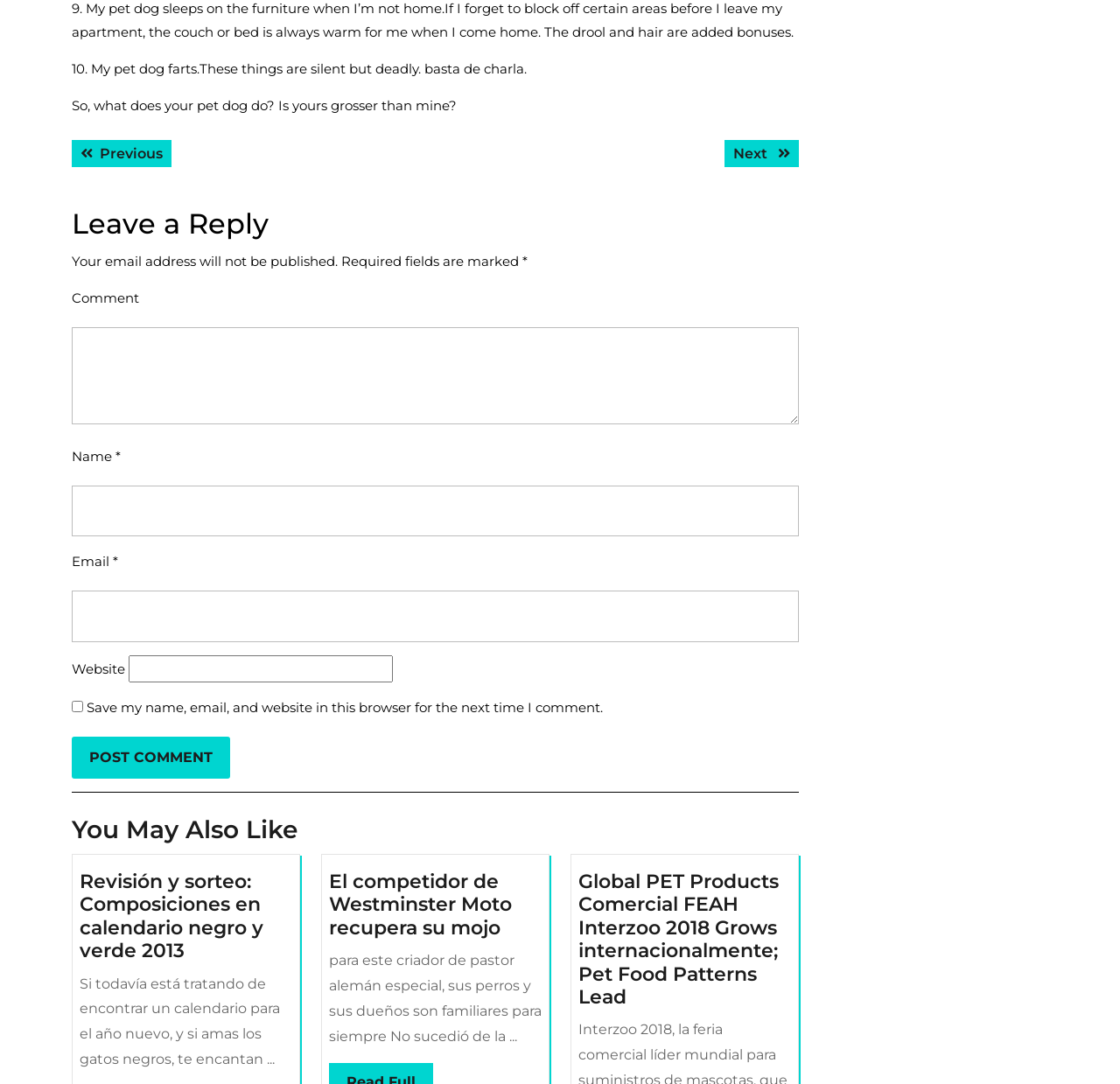Answer the question in one word or a short phrase:
What is required to leave a reply?

Name, Email, Comment